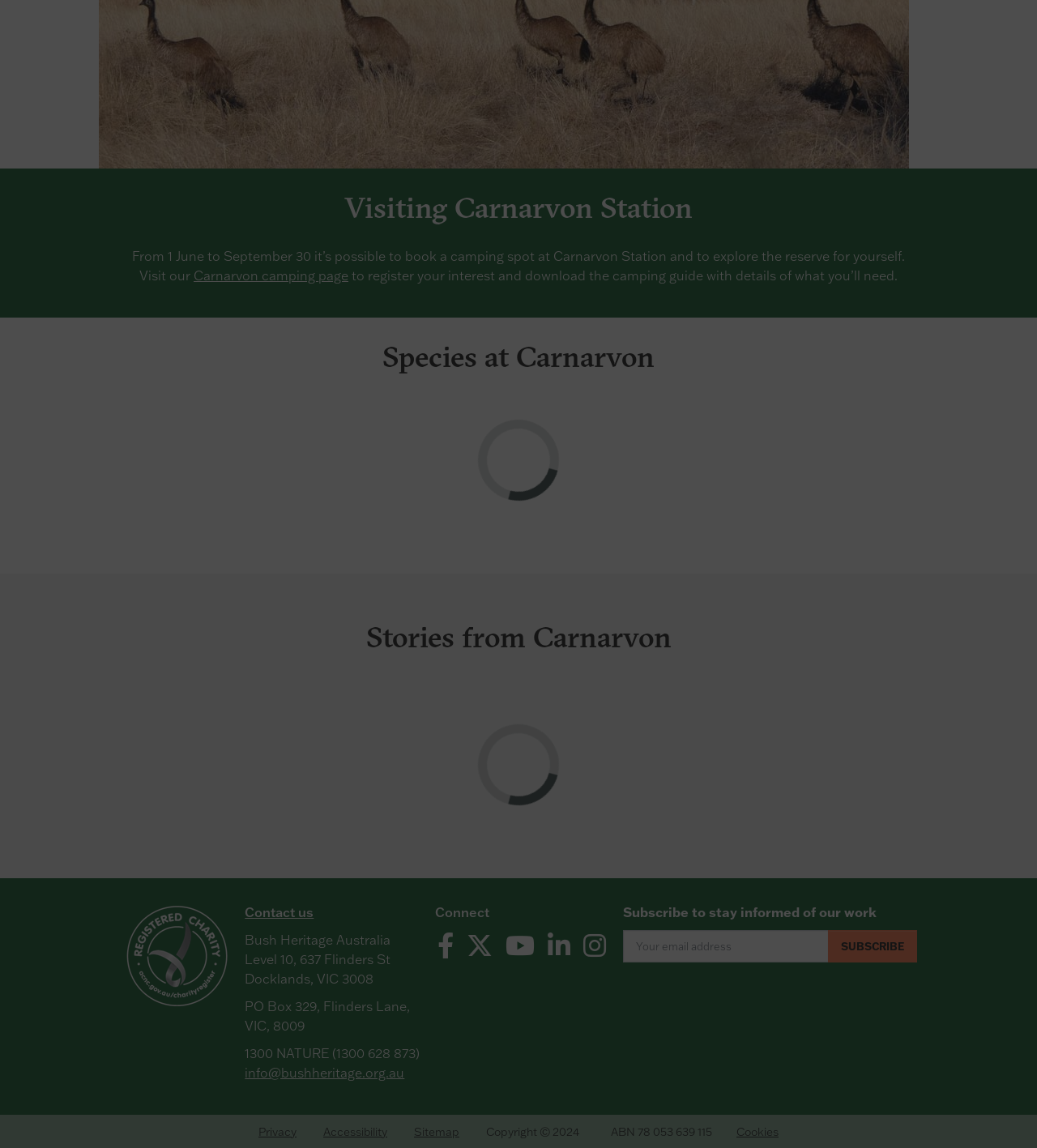Please mark the clickable region by giving the bounding box coordinates needed to complete this instruction: "Book a camping spot".

[0.187, 0.232, 0.336, 0.247]